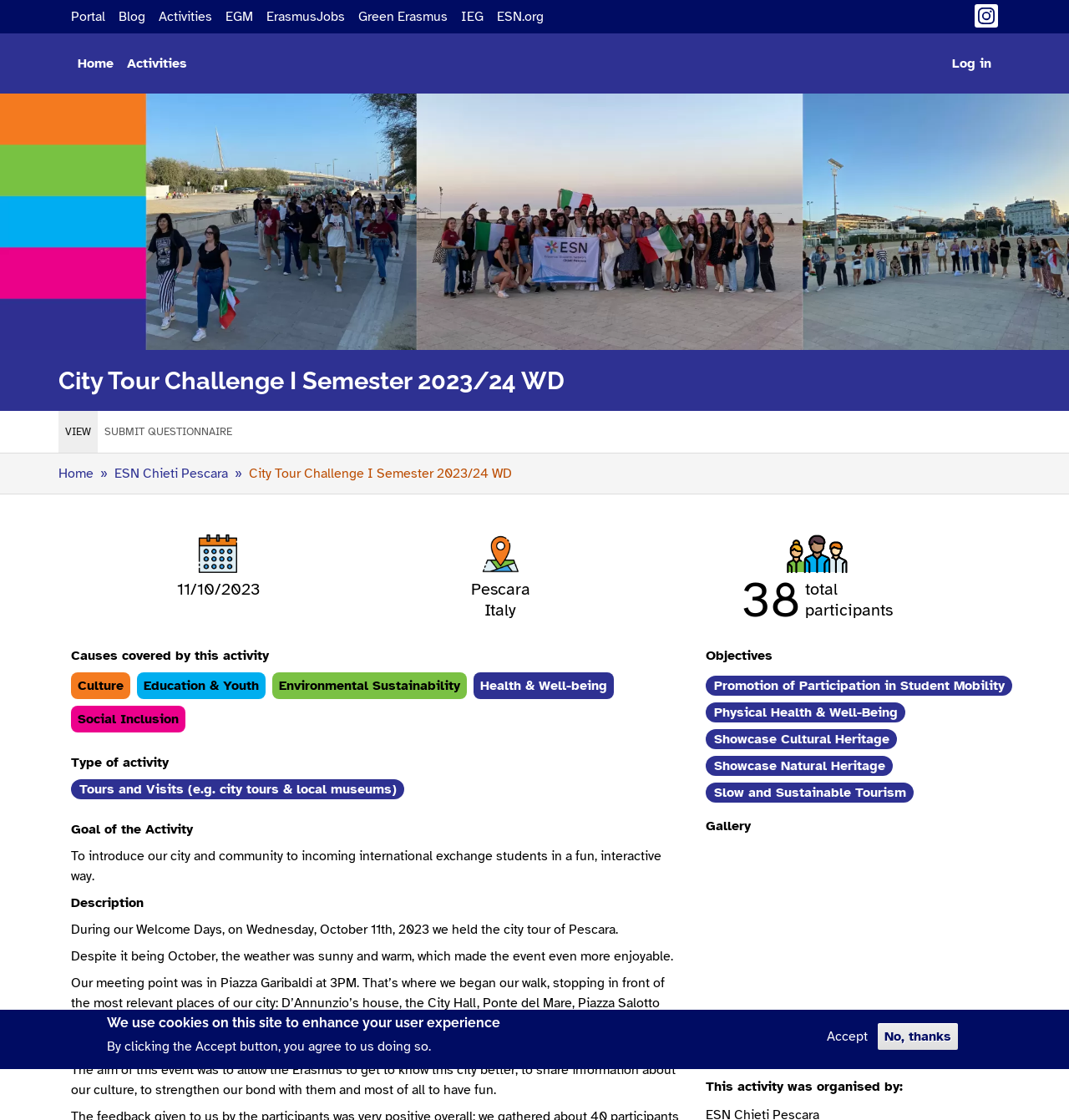Specify the bounding box coordinates of the area that needs to be clicked to achieve the following instruction: "Click the 'Log in' link".

[0.884, 0.042, 0.934, 0.072]